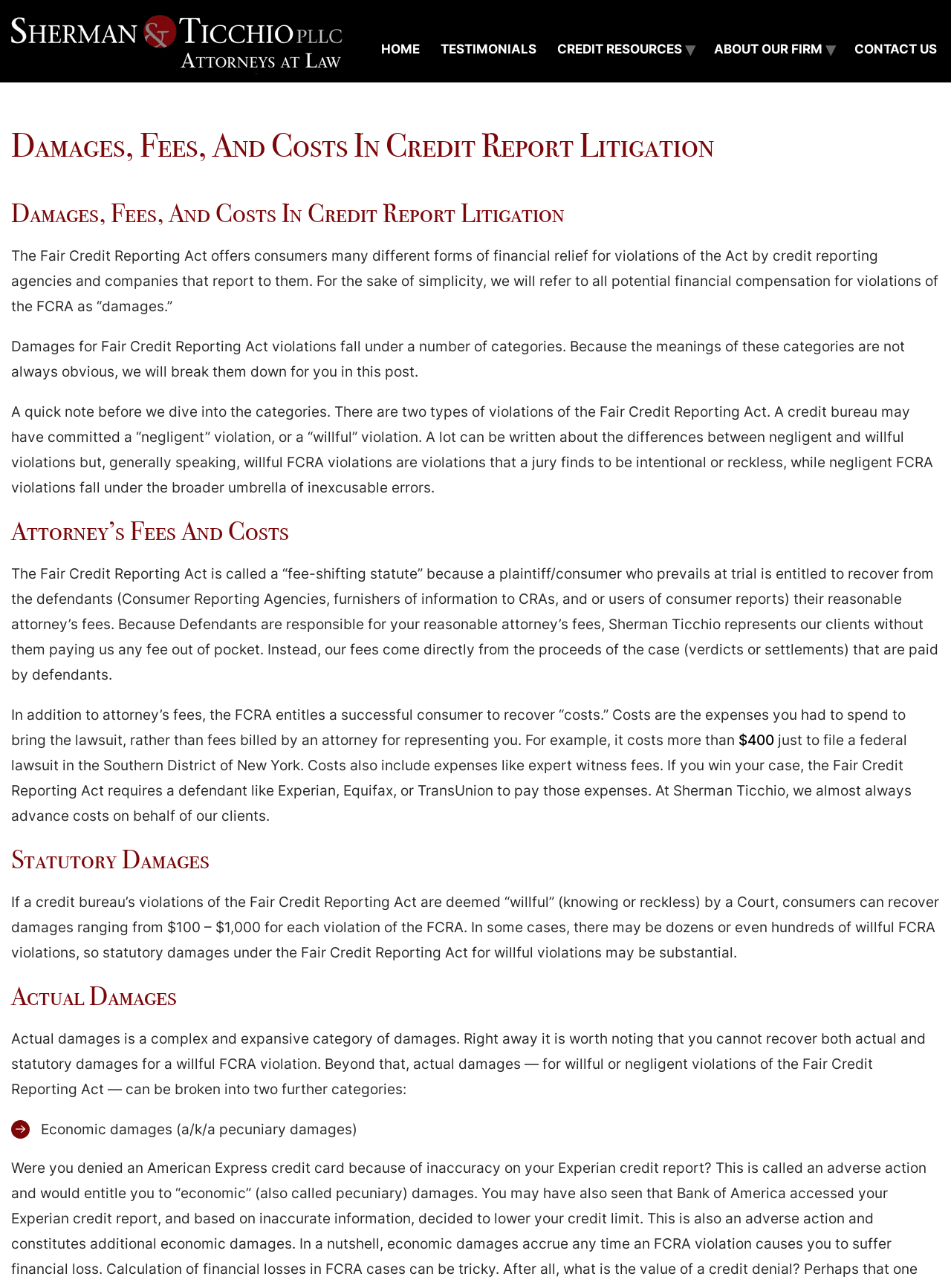Based on the element description: "$400", identify the UI element and provide its bounding box coordinates. Use four float numbers between 0 and 1, [left, top, right, bottom].

[0.777, 0.568, 0.814, 0.581]